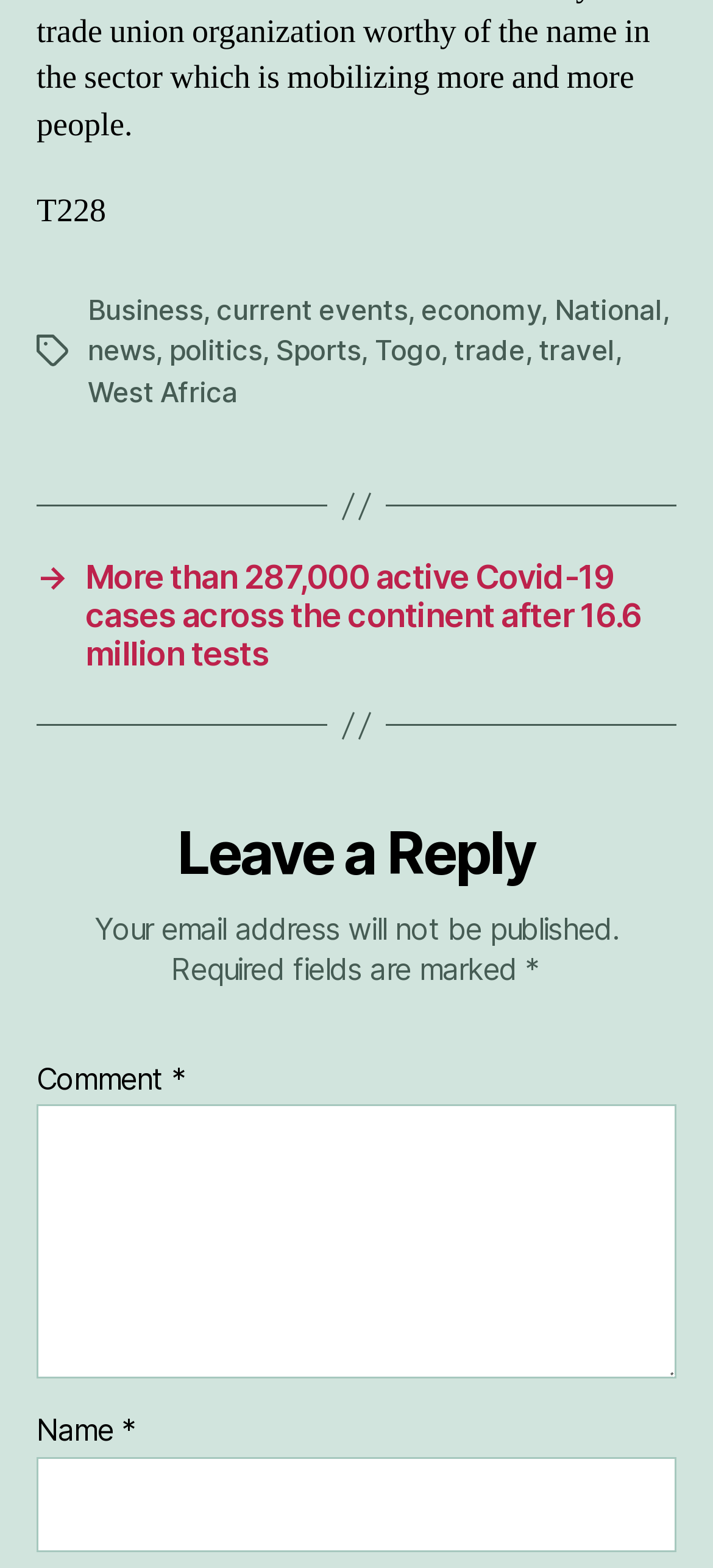Answer this question in one word or a short phrase: How many static text elements are there?

7